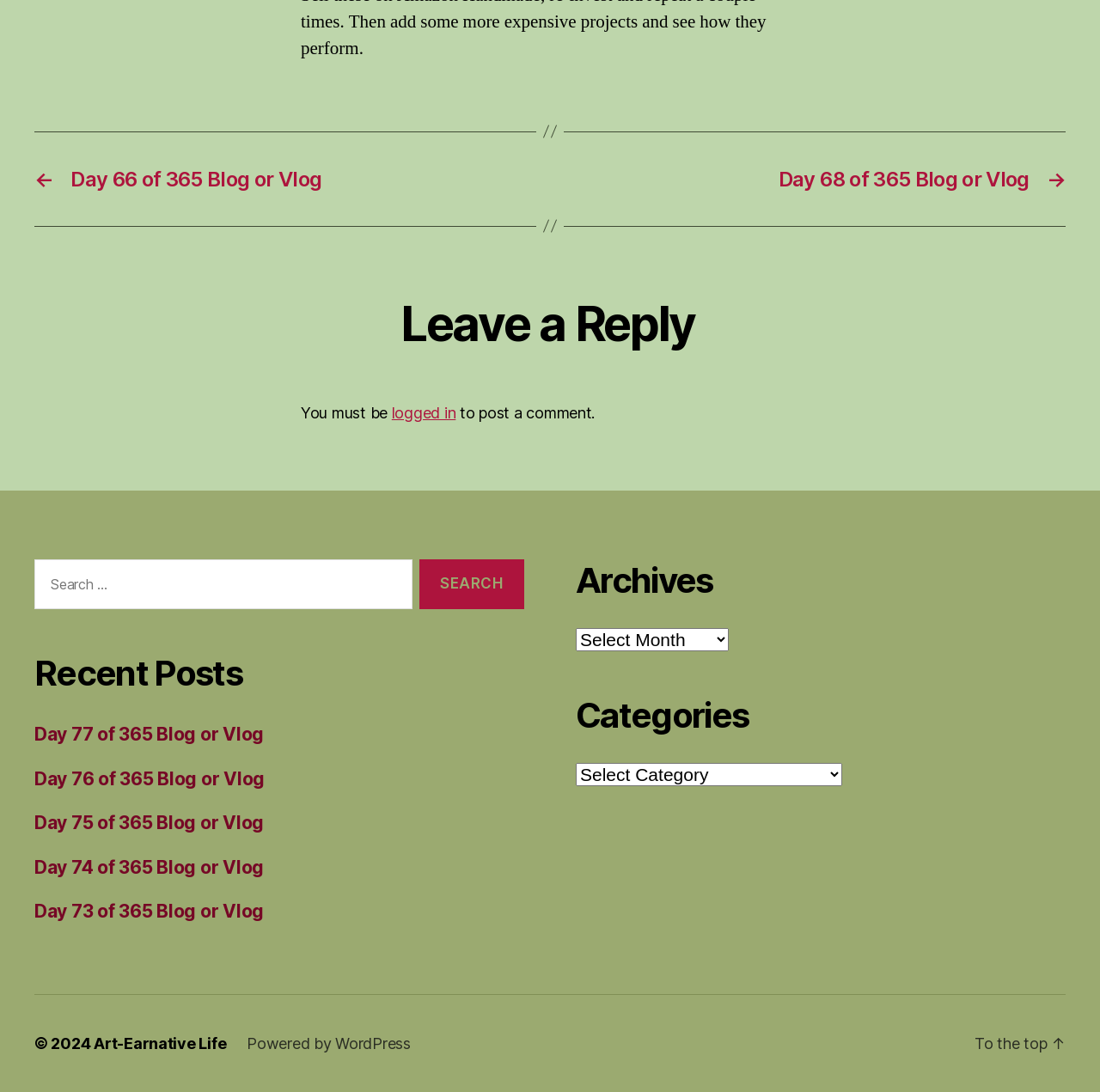Please answer the following question using a single word or phrase: 
What is the copyright year of this webpage?

2024